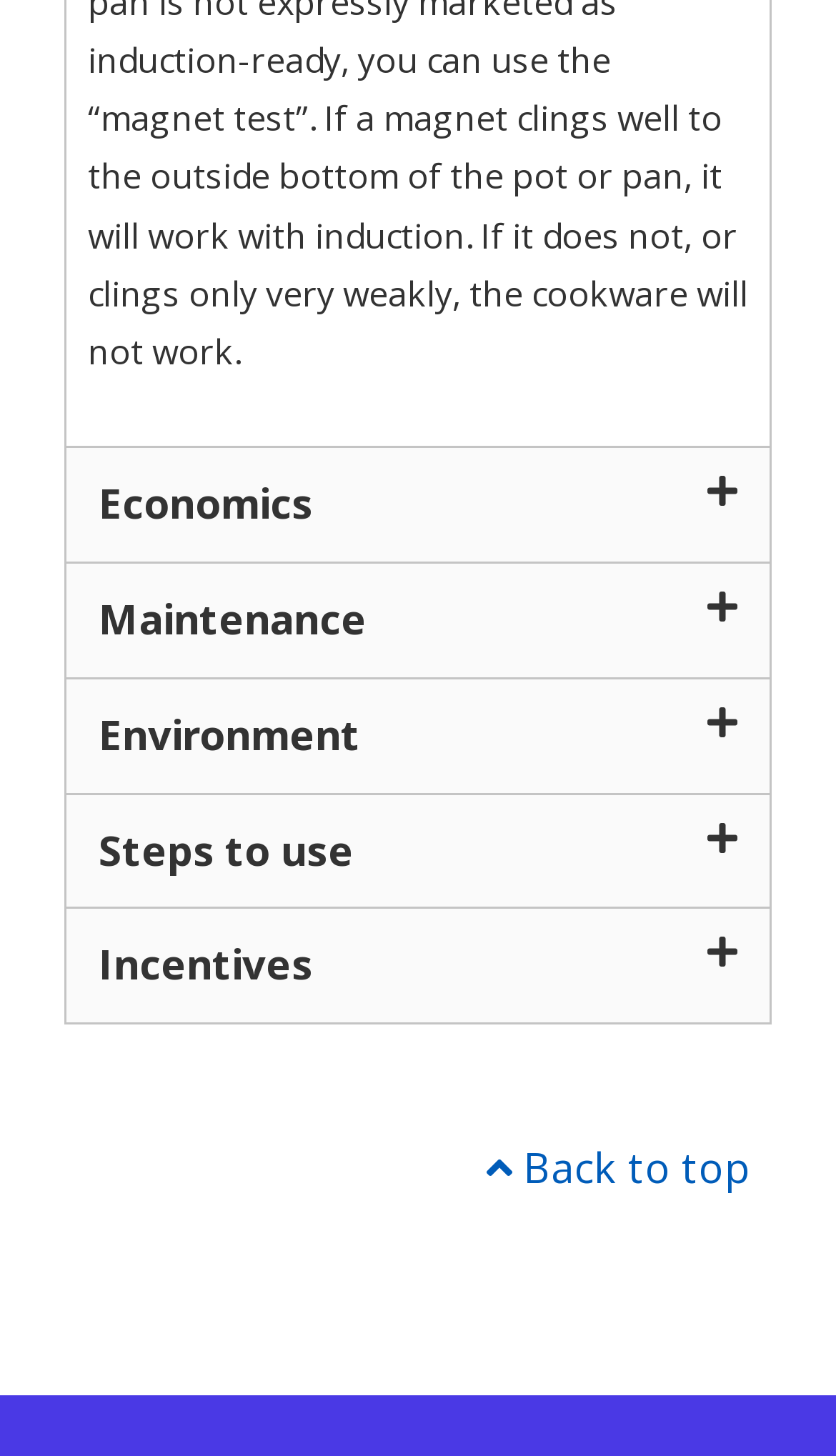What is the last tab?
Based on the screenshot, respond with a single word or phrase.

Incentives